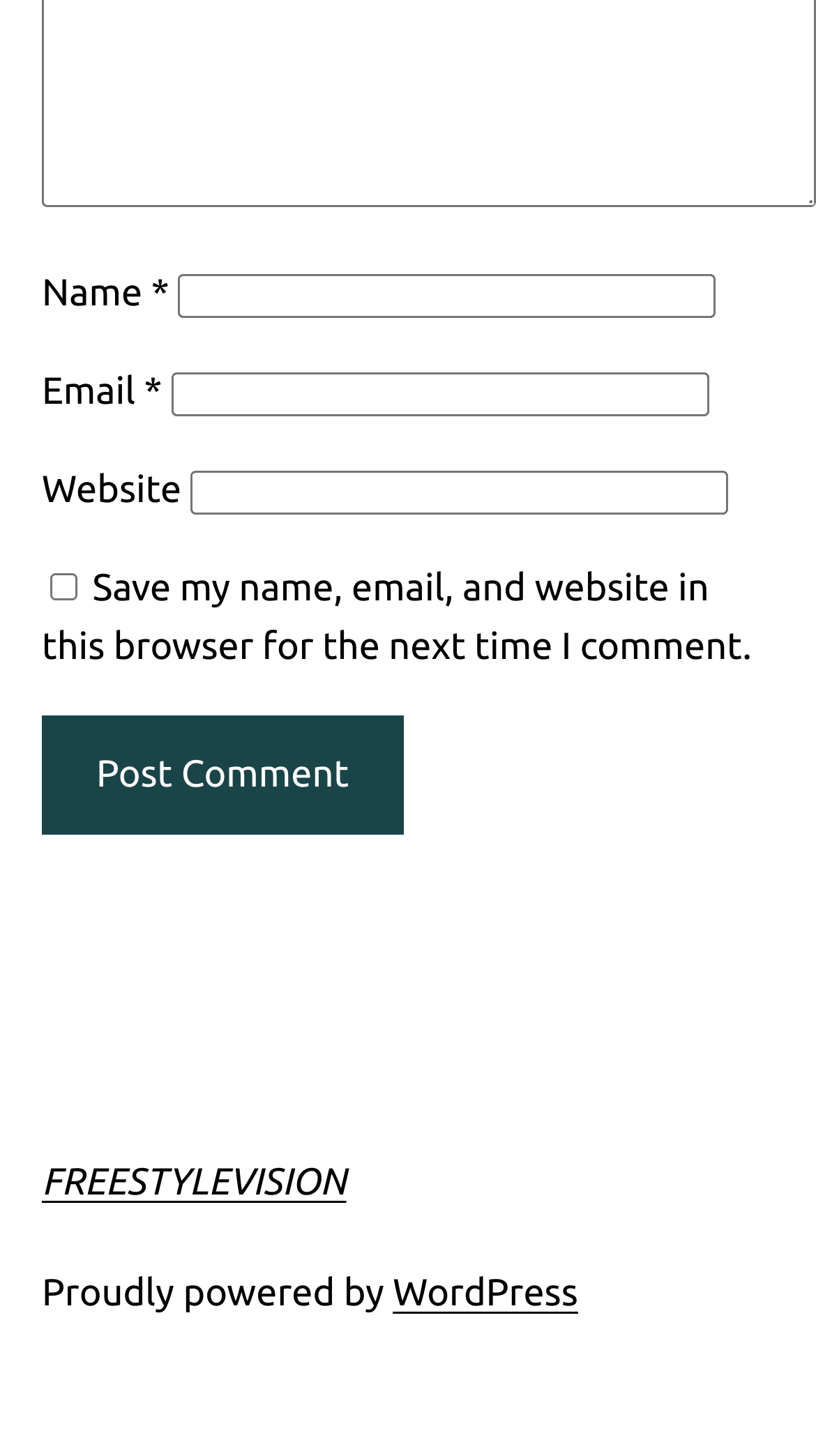Please determine the bounding box coordinates for the element with the description: "parent_node: Name * name="author"".

[0.218, 0.188, 0.877, 0.219]